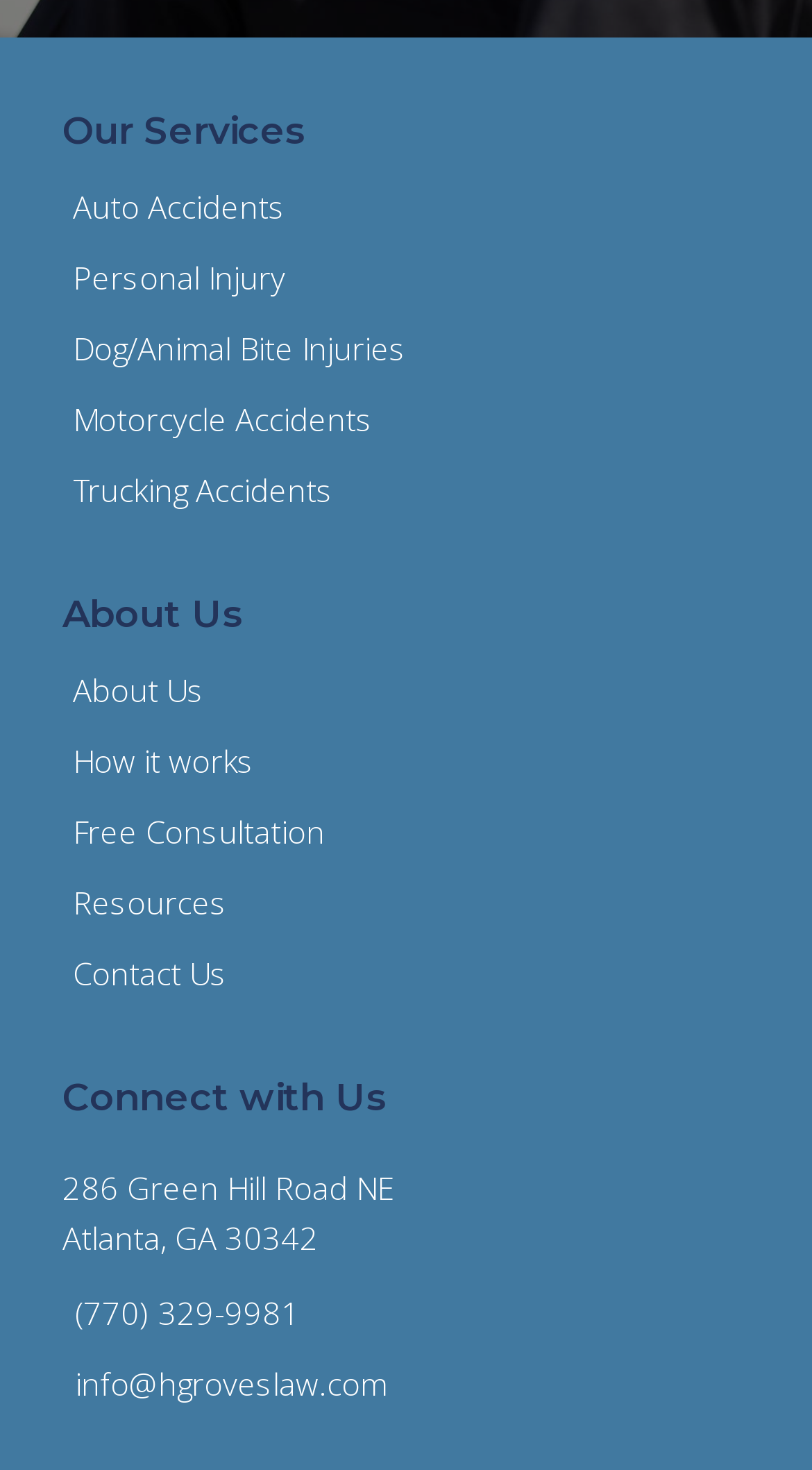Please provide a detailed answer to the question below by examining the image:
What services does the law firm provide?

Based on the links under the 'Our Services' heading, the law firm provides services related to Auto Accidents, Personal Injury, Dog/Animal Bite Injuries, Motorcycle Accidents, and Trucking Accidents.